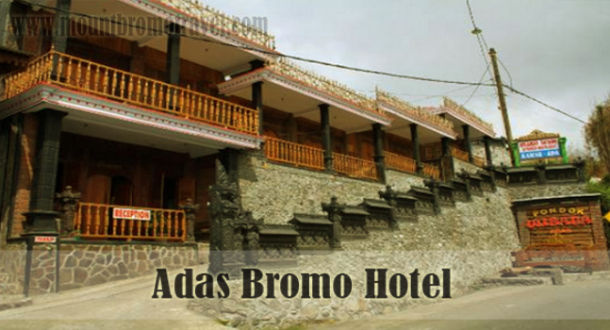Generate a descriptive account of all visible items and actions in the image.

The image showcases the Adas Bromo Hotel, a charming accommodation located near Mount Bromo. The hotel features a distinct architectural style combining stone and wooden elements, with a welcoming reception area prominently displayed. The building's exterior hints at traditional Indonesian design, with a spacious porch adorned with wooden railings on the upper levels. Surrounding the hotel, you'll notice well-maintained stone pathways, adding to the inviting atmosphere. The sign featuring the hotel's name is clearly visible at the forefront, indicating a popular choice for travelers seeking a comfortable stay while exploring the breathtaking landscapes of Bromo. This hotel, known for its commitment to quality service, offers guests a perfect base for their adventures in the region.